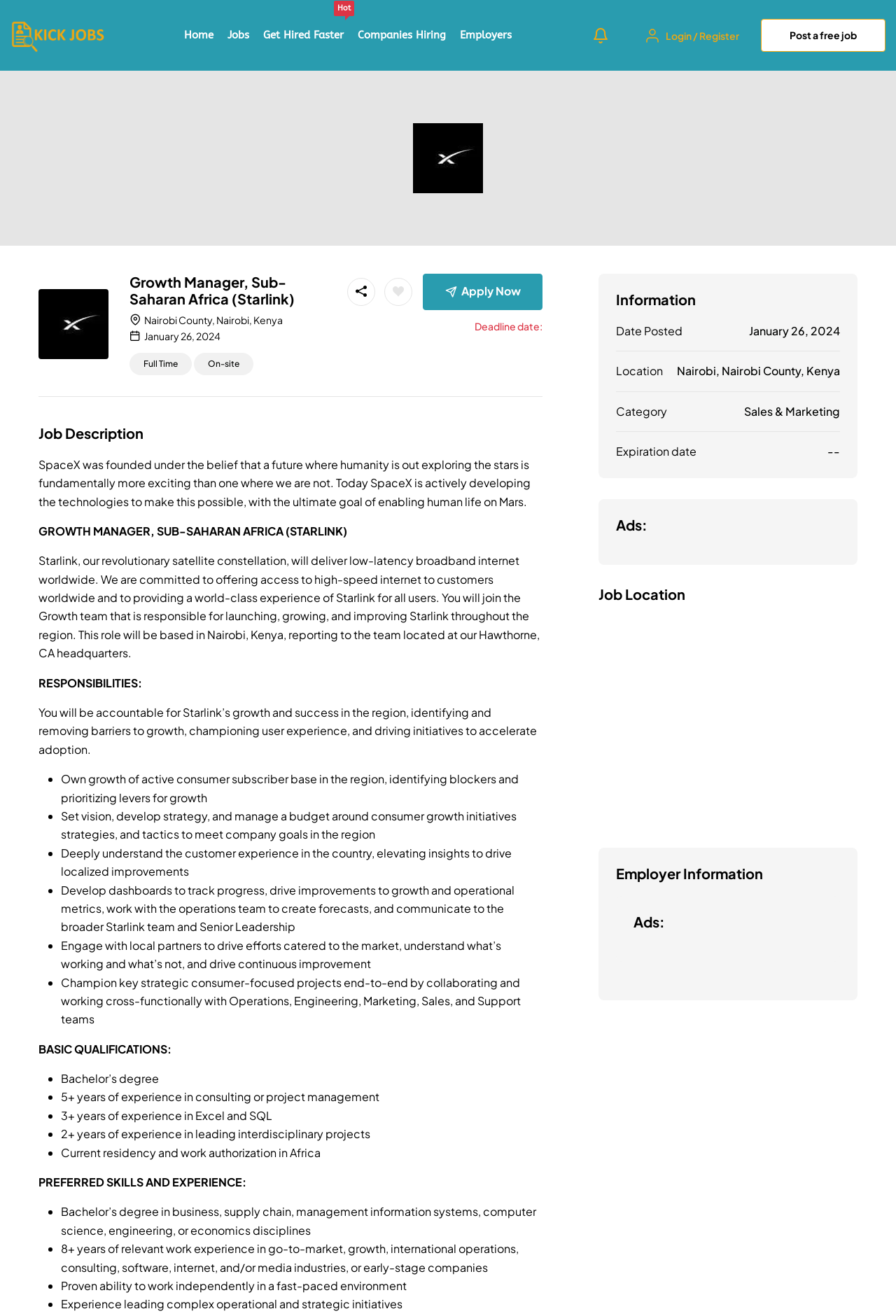Specify the bounding box coordinates of the area to click in order to follow the given instruction: "Read the article 'The Elusive Smartness in India’s Smart Cities'."

None